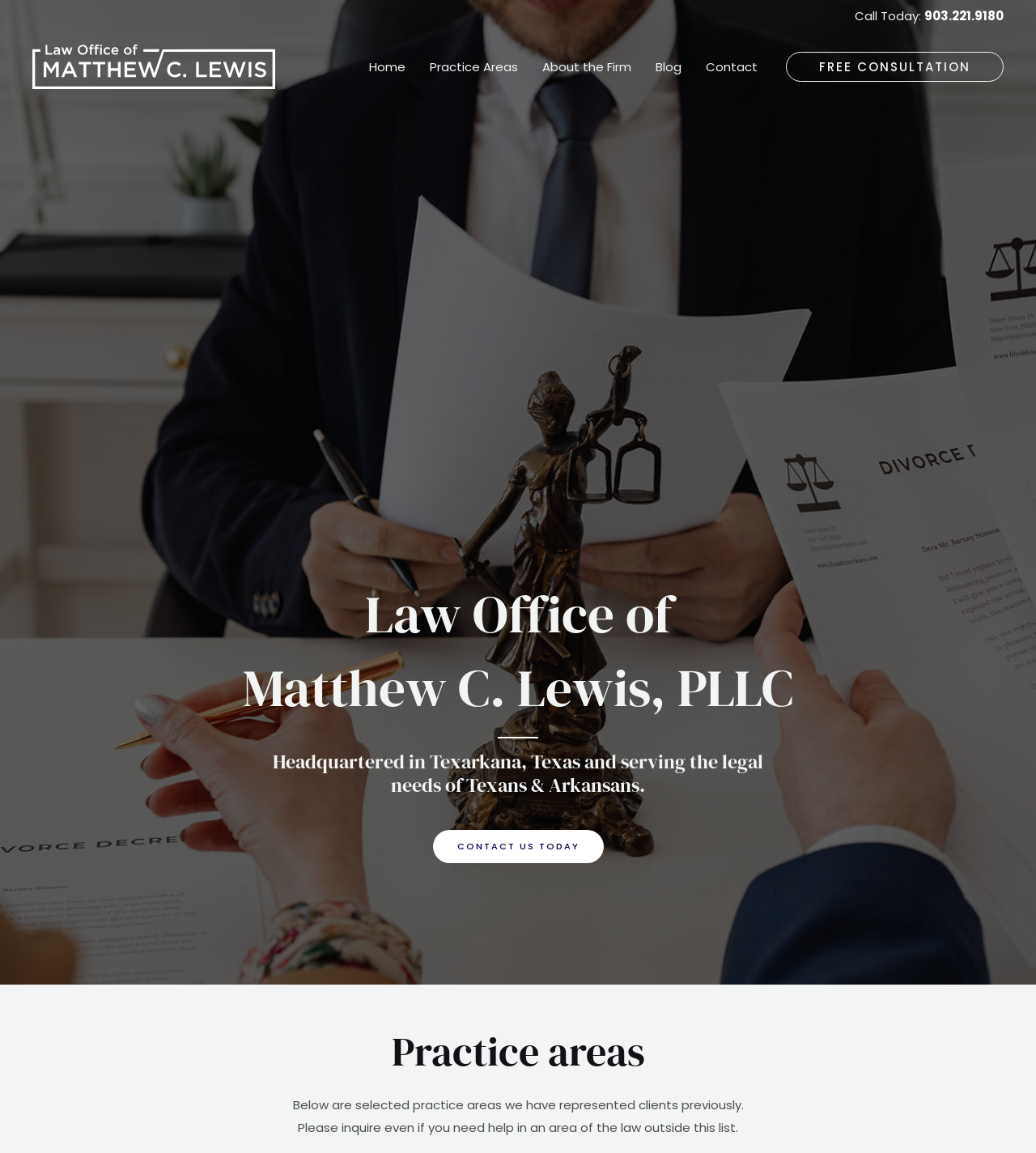Identify and provide the bounding box for the element described by: "About the Firm".

[0.512, 0.041, 0.621, 0.076]